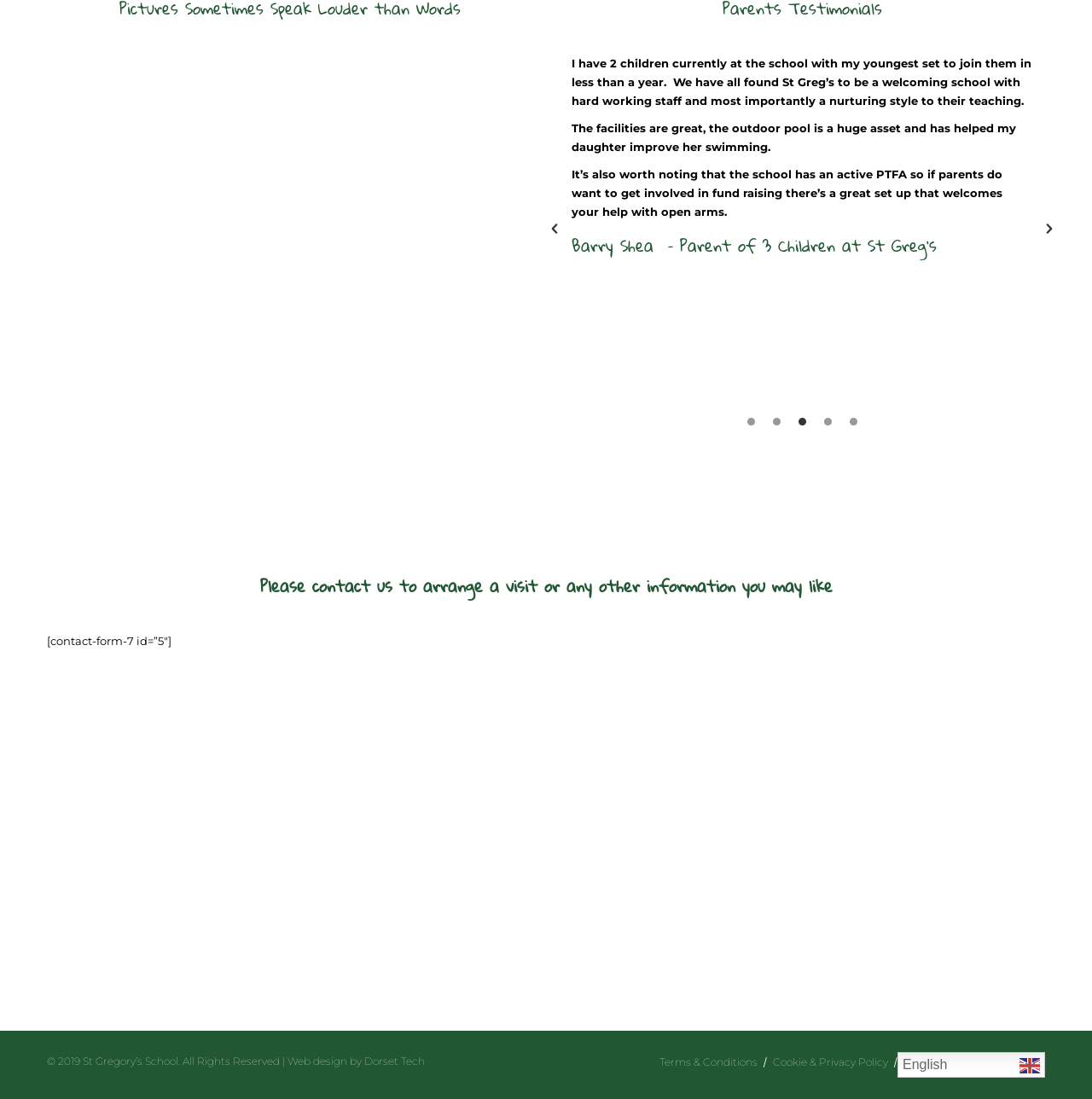Please determine the bounding box coordinates for the UI element described as: "Web design by Dorset Tech".

[0.263, 0.959, 0.389, 0.971]